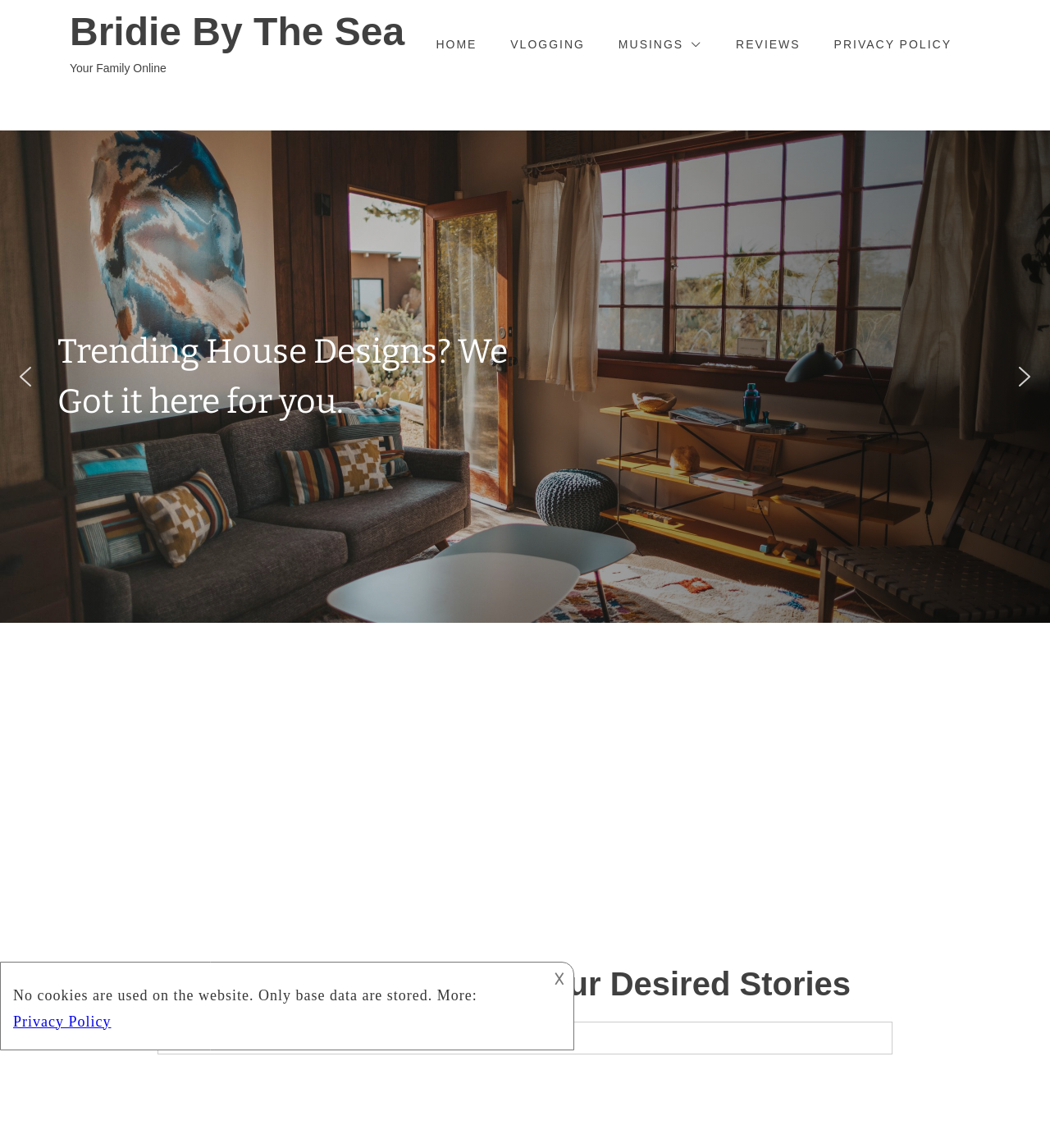Use the details in the image to answer the question thoroughly: 
What is the purpose of the slider section?

The slider section is located in the middle of the webpage and has a static text 'Trending House Designs? We Got it here for you.' This suggests that the purpose of the slider section is to display trending house designs.